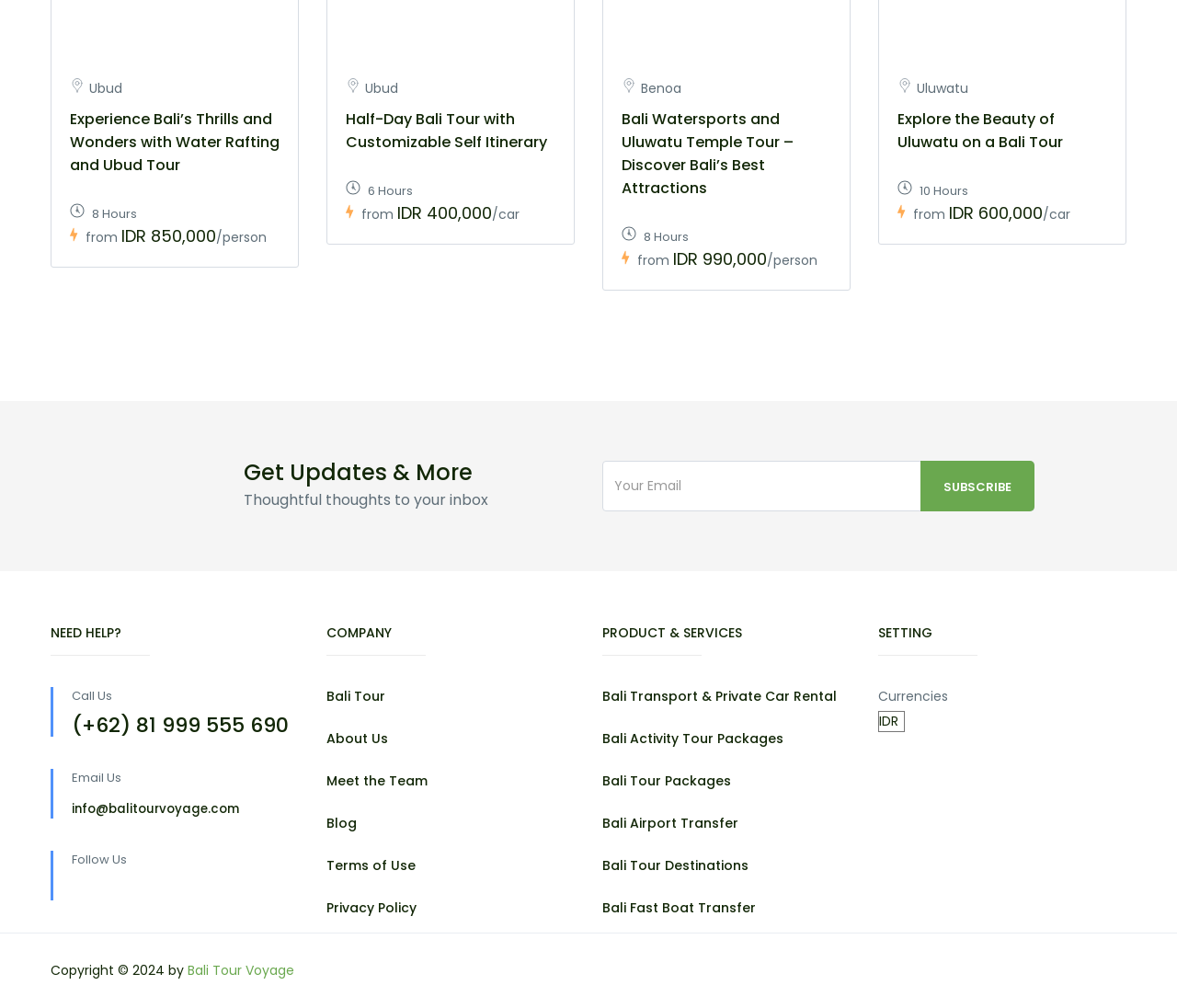What is the email address to contact for help?
Provide a thorough and detailed answer to the question.

The email address to contact for help is 'info@balitourvoyage.com', which can be found in the heading element with the text 'info@balitourvoyage.com'.